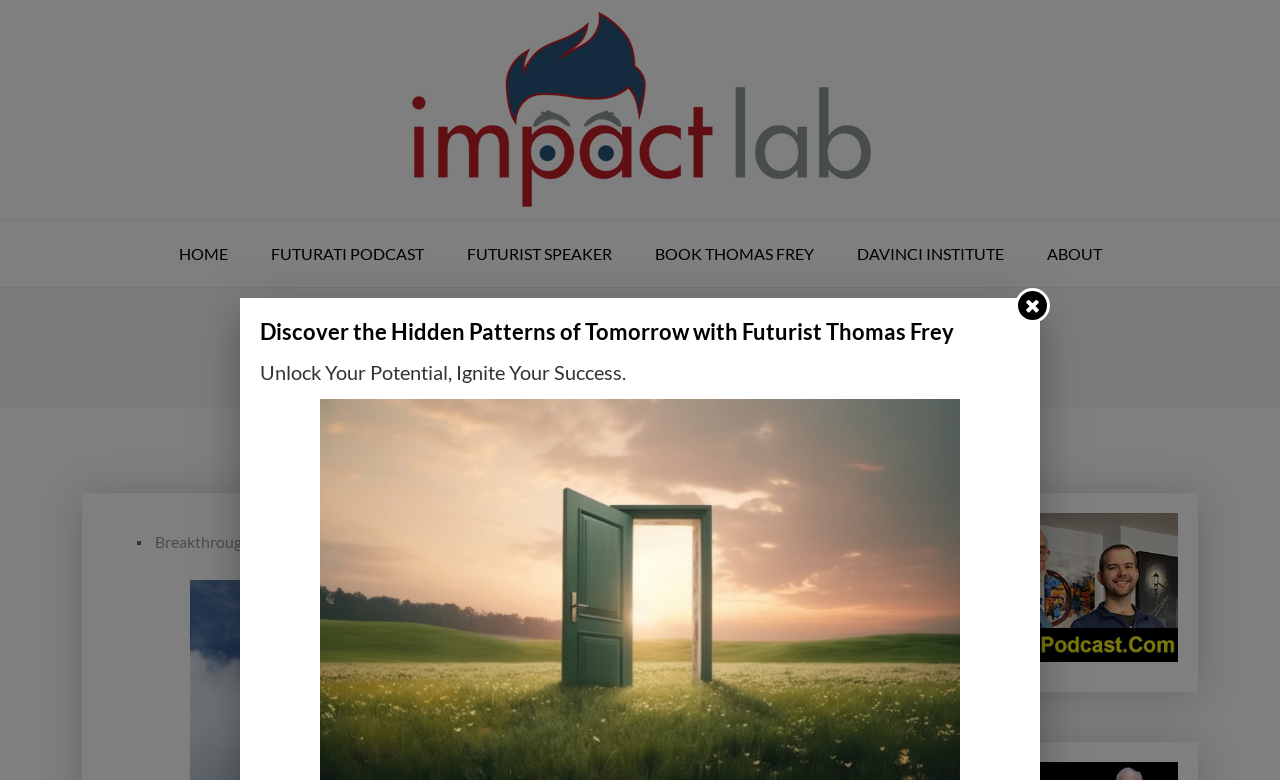What is the tagline of the webpage?
Provide an in-depth and detailed explanation in response to the question.

The tagline of the webpage is 'Unlock Your Potential, Ignite Your Success.' which is a static text located at [0.203, 0.462, 0.489, 0.493]. This tagline is part of the webpage's header section.